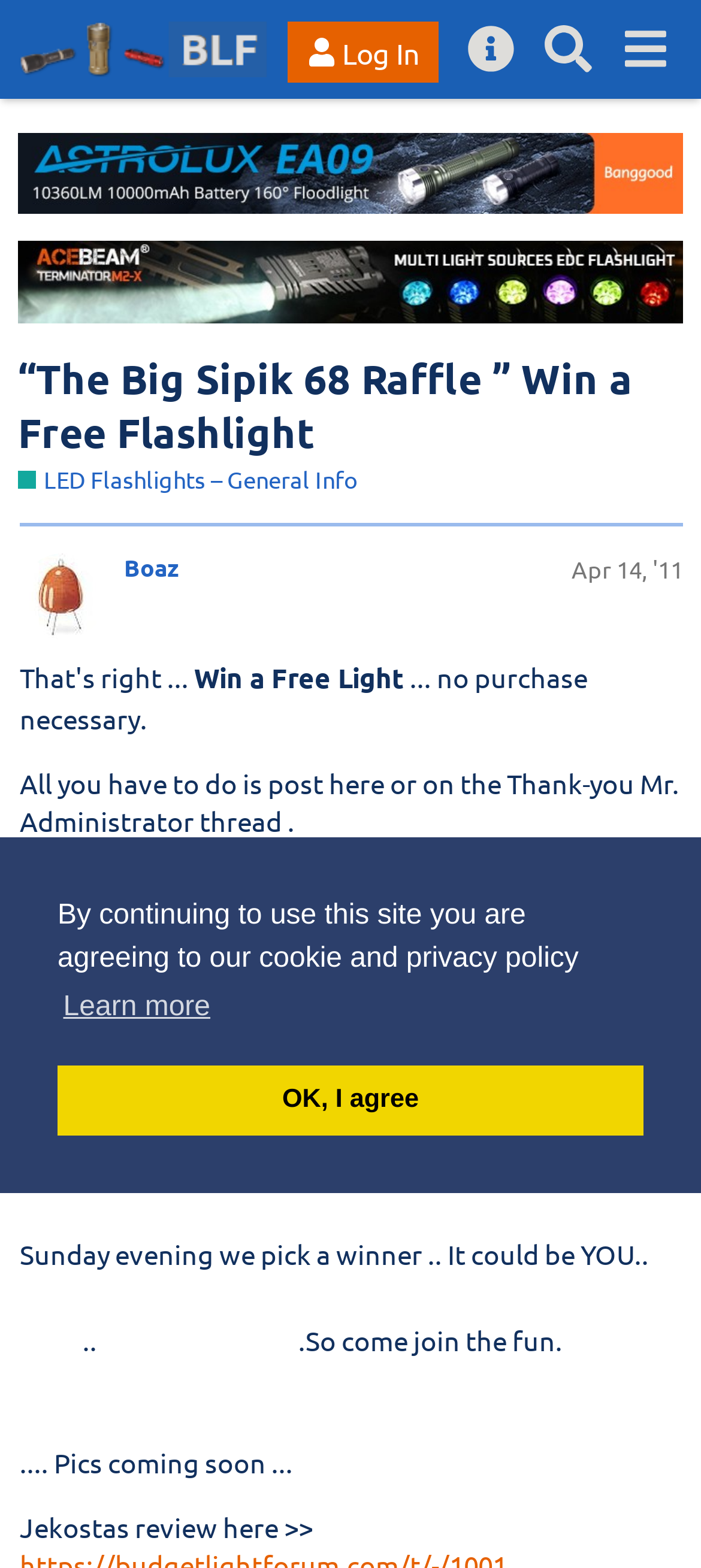What is the purpose of the raffle?
Provide an in-depth and detailed explanation in response to the question.

I found the answer by reading the main content of the webpage, which states 'Win a Free Light ... no purchase necessary. All you have to do is post here or on the Thank-you Mr. Administrator thread.' This indicates that the purpose of the raffle is to win a free flashlight.